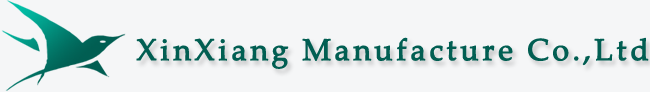What is the font color of the company name?
Using the image as a reference, answer the question in detail.

The caption states that the company name 'XinXiang Manufacture Co., Ltd.' is boldly presented in a matching teal font, which means the font color of the company name is teal.